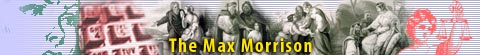What is the purpose of the image?
Refer to the image and give a detailed answer to the query.

The caption states that the image plays a crucial role in promoting awareness of the center's services and inviting community engagement, which implies that the image is intended to inform people about the center's mission and encourage them to get involved.